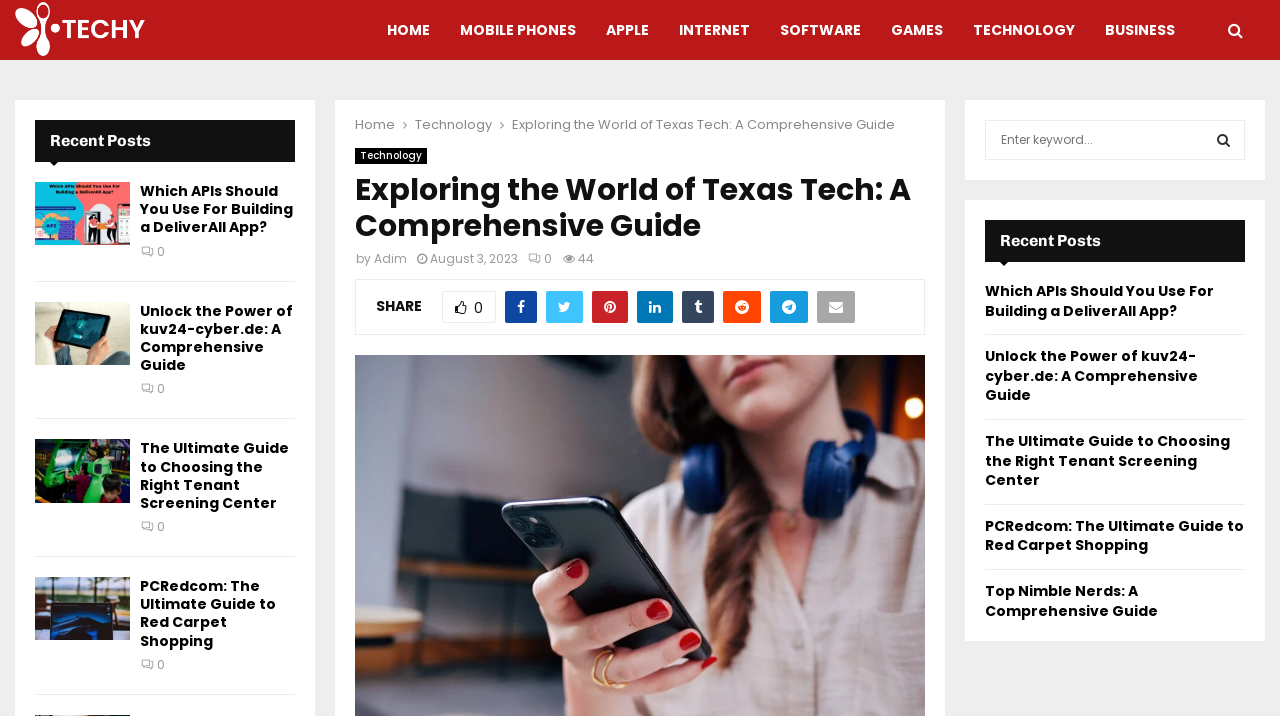What is the author of the article 'Exploring the World of Texas Tech: A Comprehensive Guide'?
Your answer should be a single word or phrase derived from the screenshot.

Adim